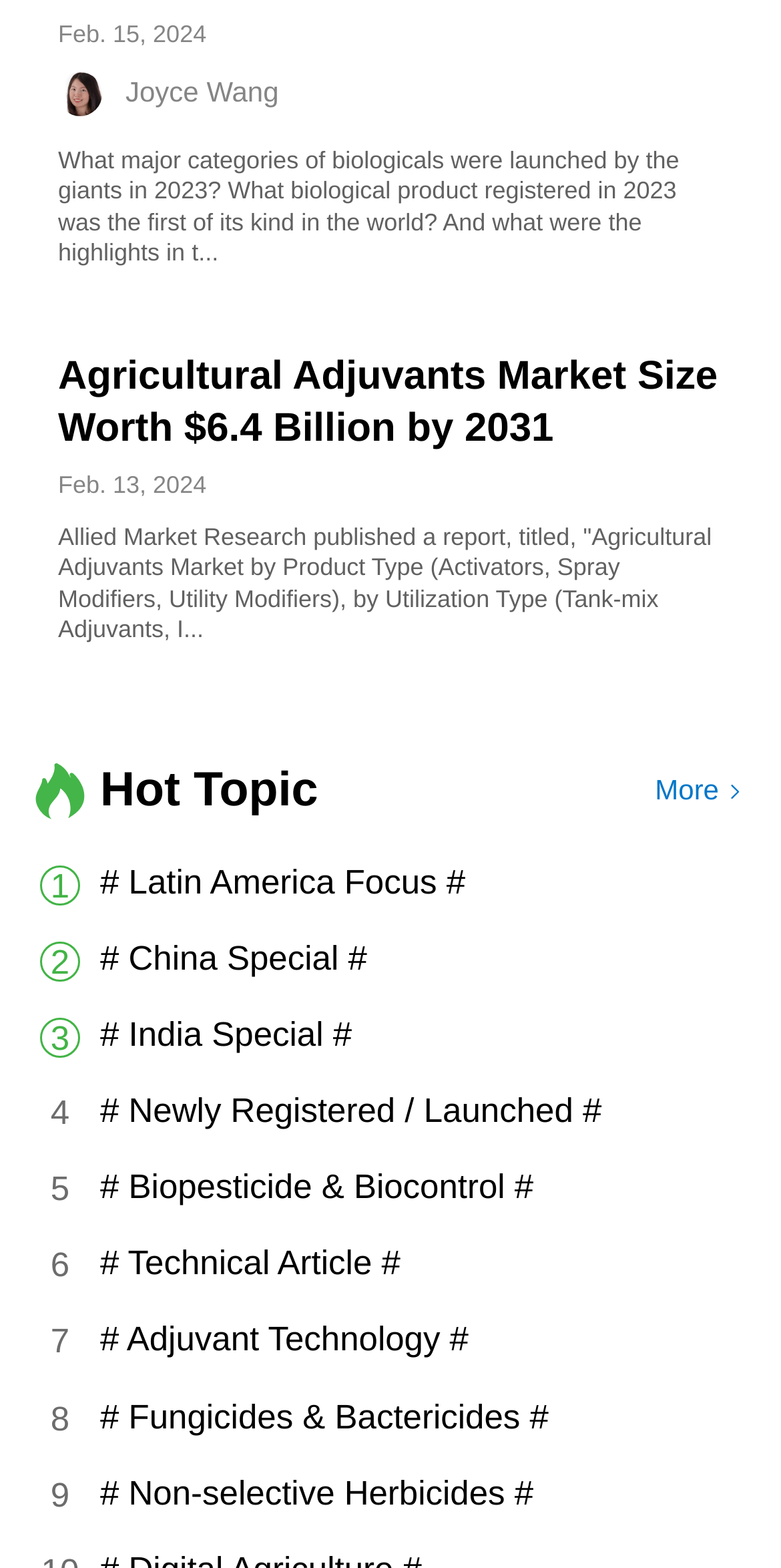Find the bounding box coordinates of the element you need to click on to perform this action: 'register for Microsoft Build'. The coordinates should be represented by four float values between 0 and 1, in the format [left, top, right, bottom].

None